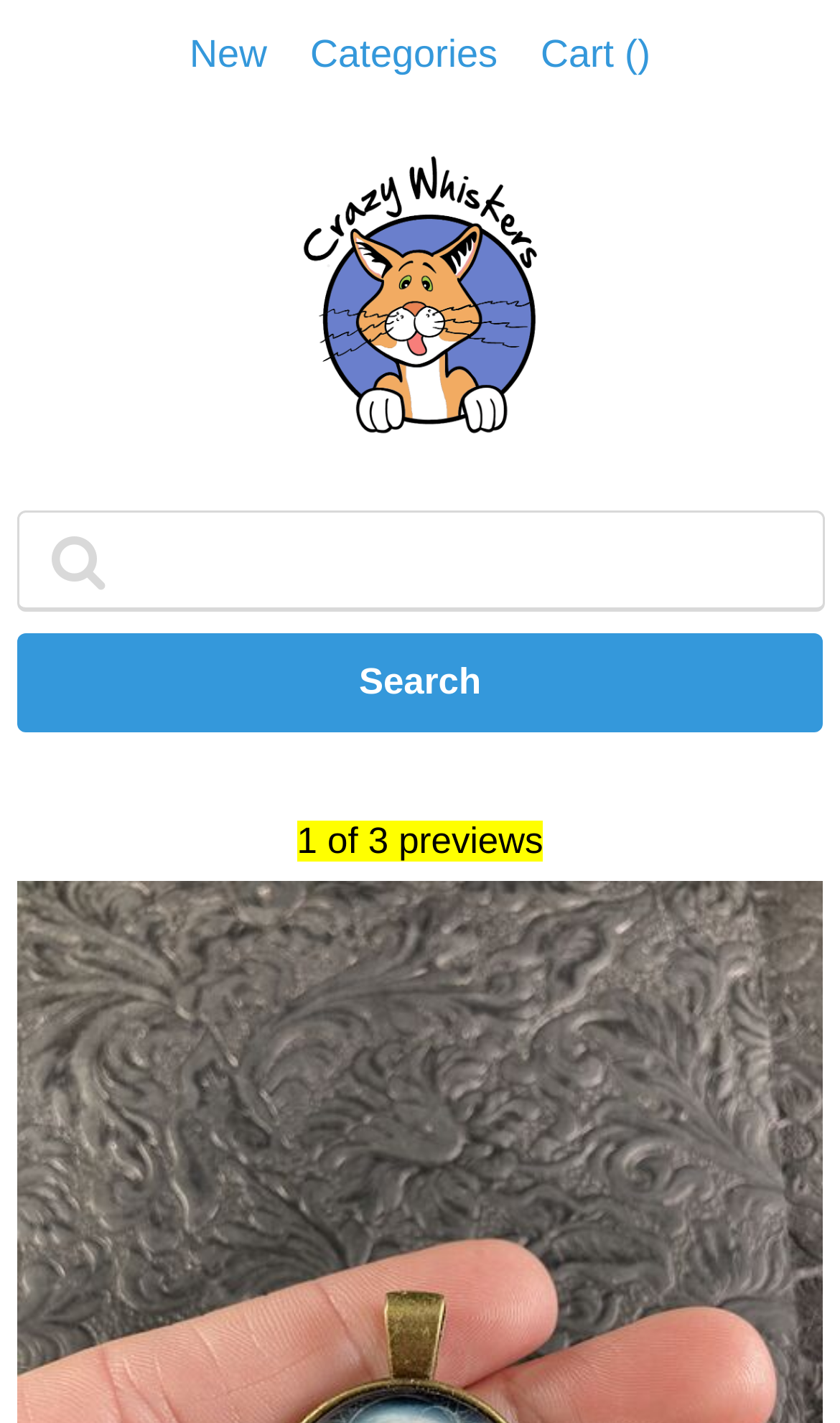What is the purpose of the button?
Using the visual information, answer the question in a single word or phrase.

Search